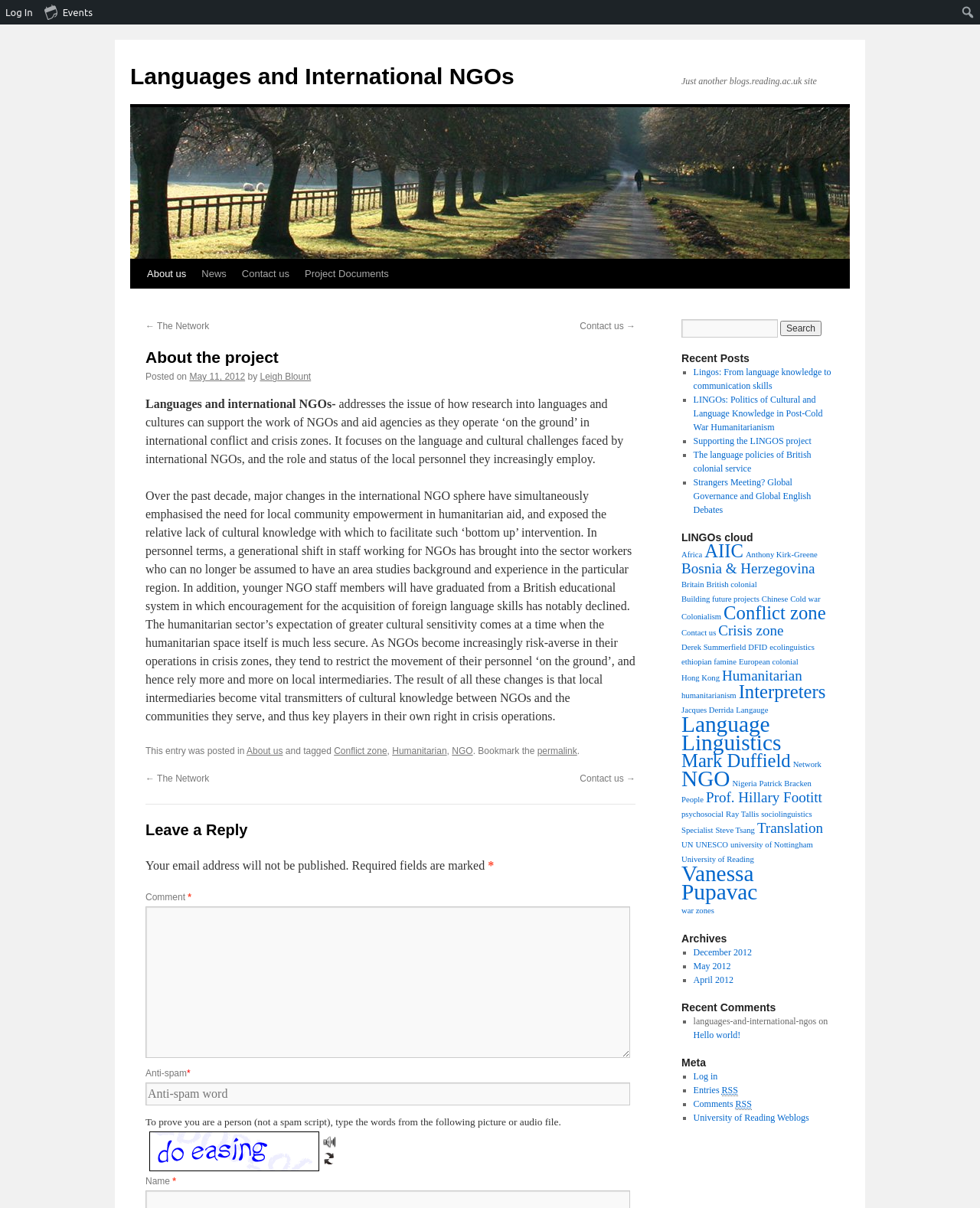Identify the bounding box coordinates of the element to click to follow this instruction: 'Contact us'. Ensure the coordinates are four float values between 0 and 1, provided as [left, top, right, bottom].

[0.239, 0.215, 0.303, 0.239]